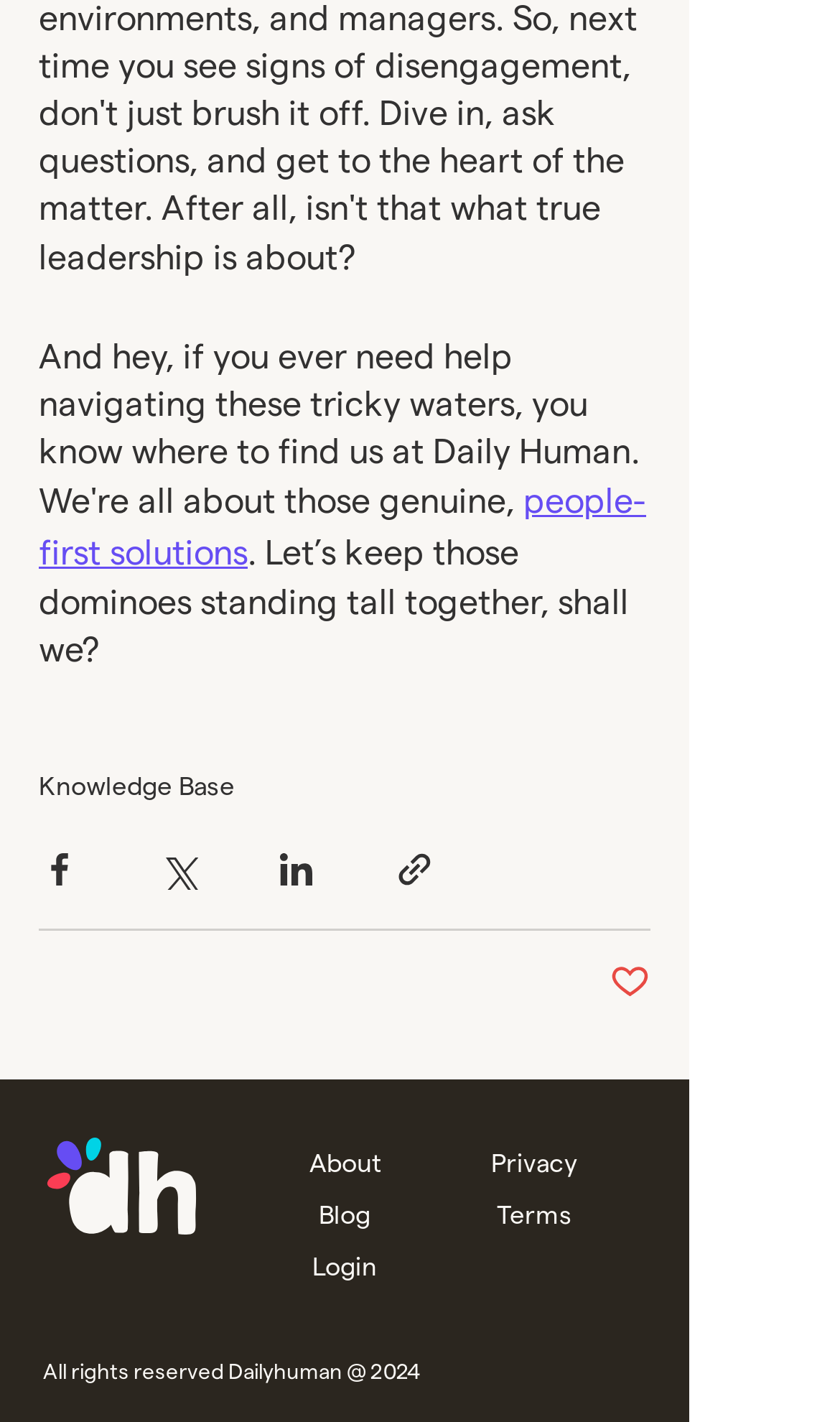Provide a brief response to the question below using one word or phrase:
What is the copyright year mentioned at the bottom of the webpage?

2024